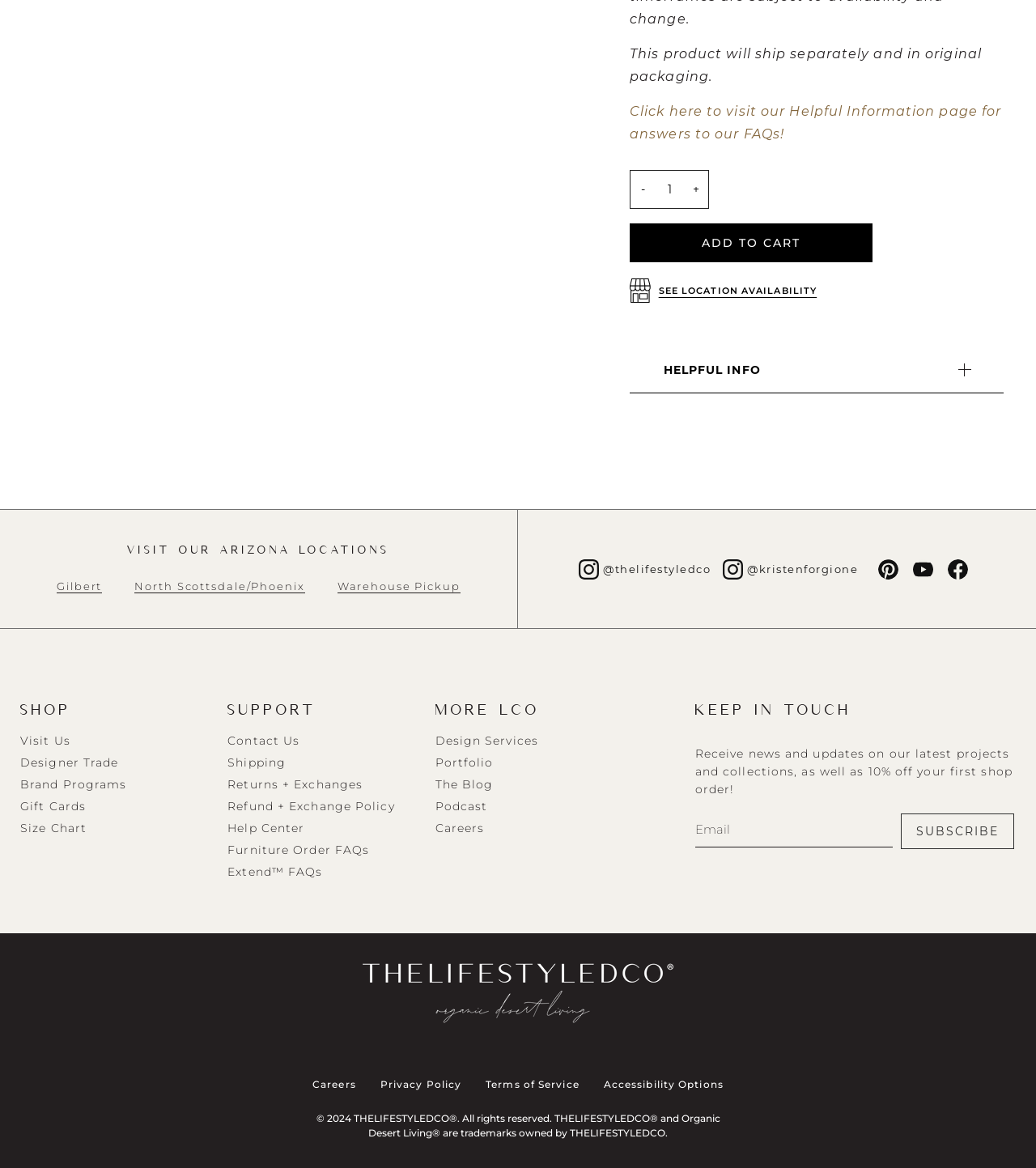What is the 'SUBSCRIBE' button used for?
Provide a detailed answer to the question using information from the image.

The 'SUBSCRIBE' button is located next to a textbox for email input, suggesting that it is used to subscribe to a newsletter or receive updates from the website.